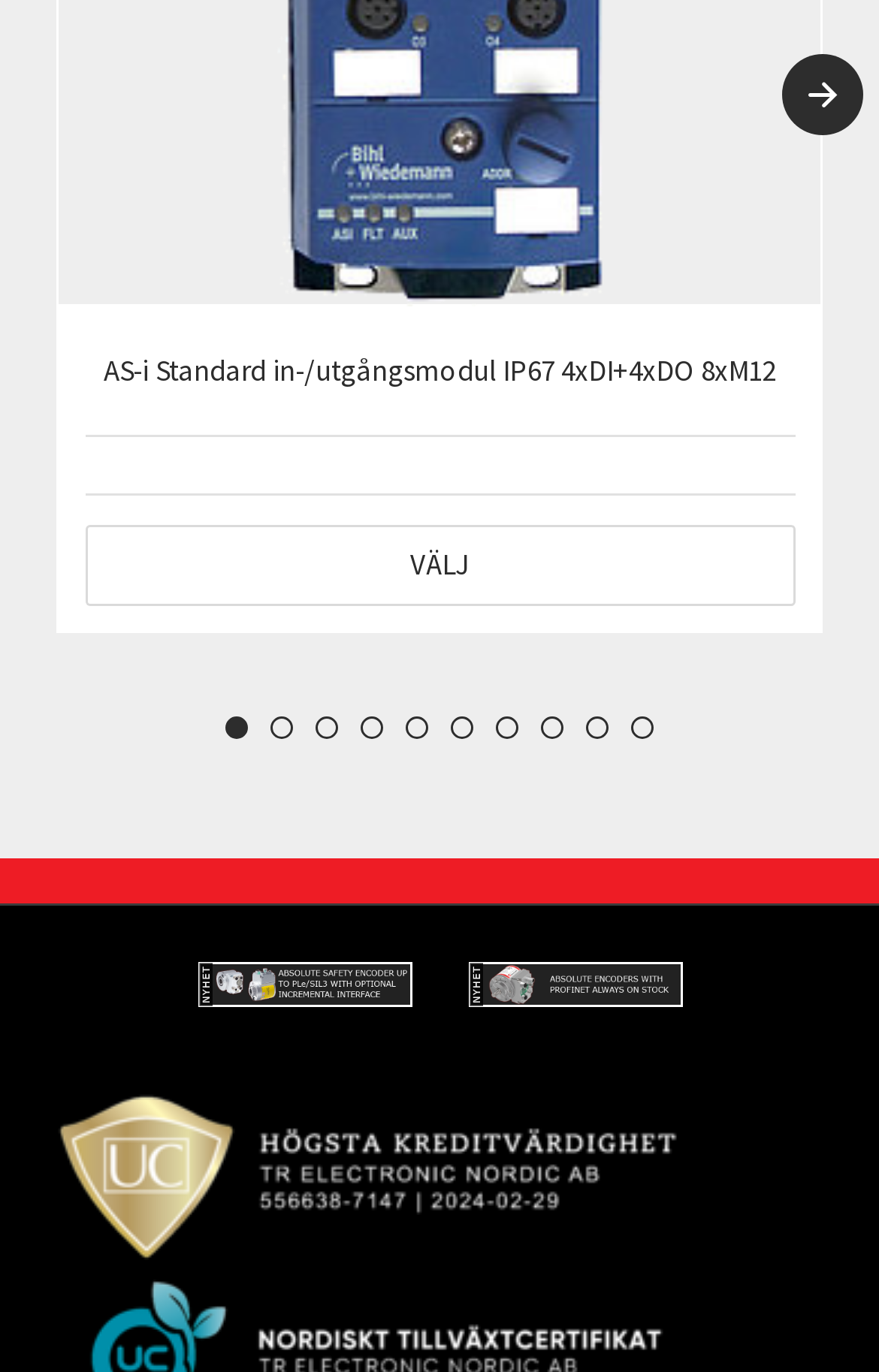What is the text of the first link?
Based on the image, provide a one-word or brief-phrase response.

AS-i Standard in-/utgångsmodul IP67 4xDI+4xDO 8xM12